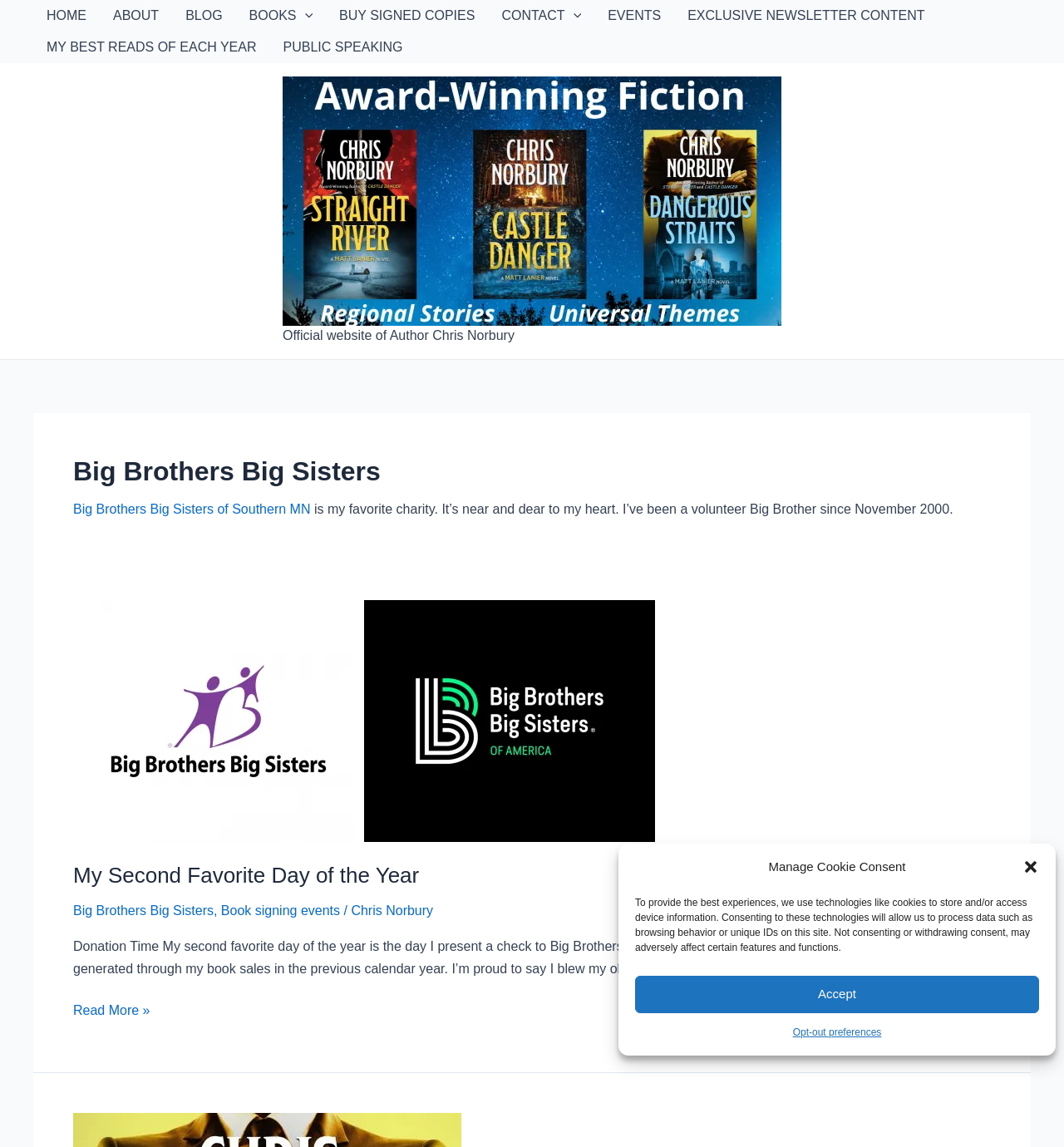Answer succinctly with a single word or phrase:
How many menu items are in the main navigation?

9